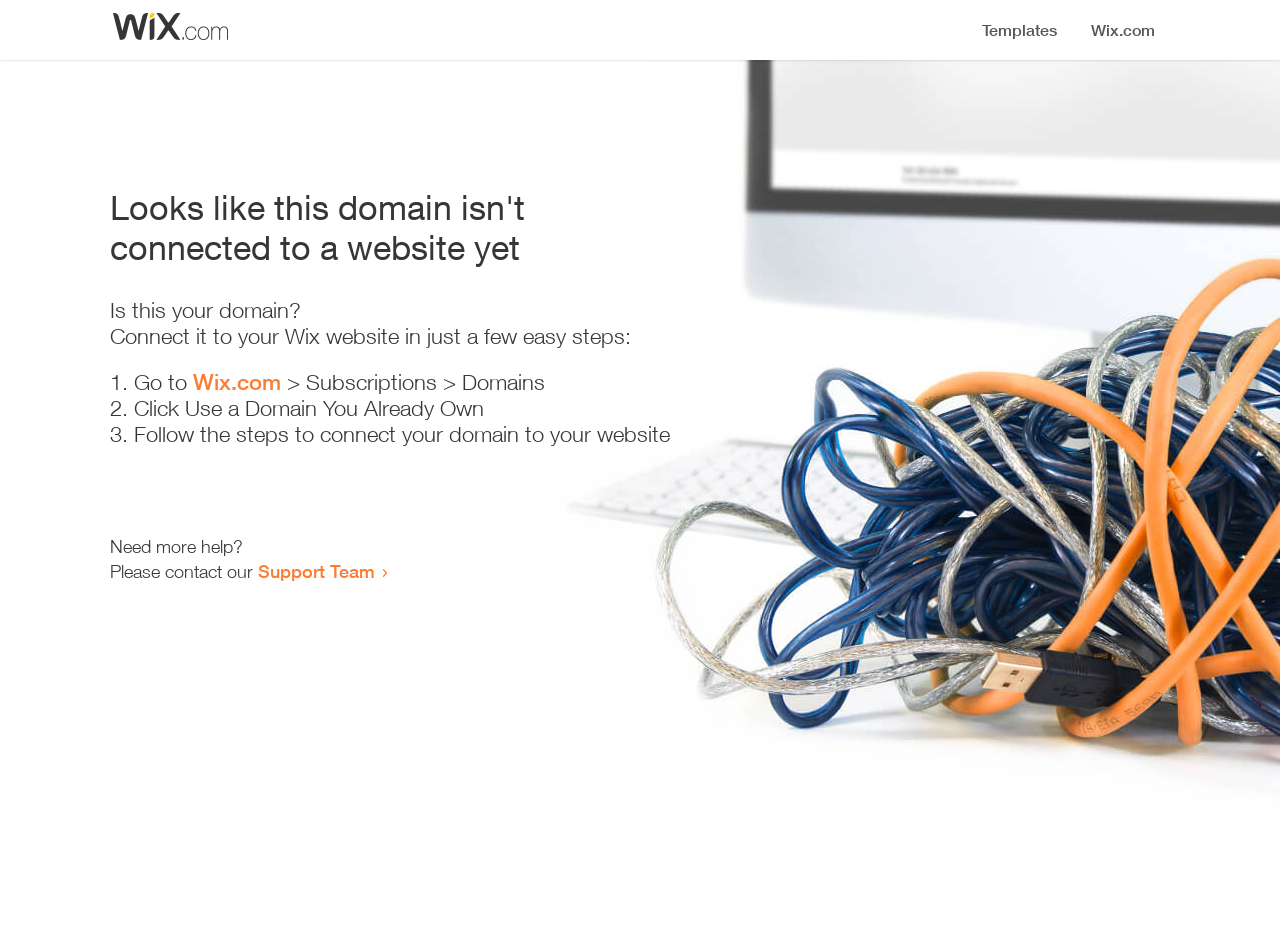Give a one-word or one-phrase response to the question: 
What should I do if I need more help?

Contact Support Team